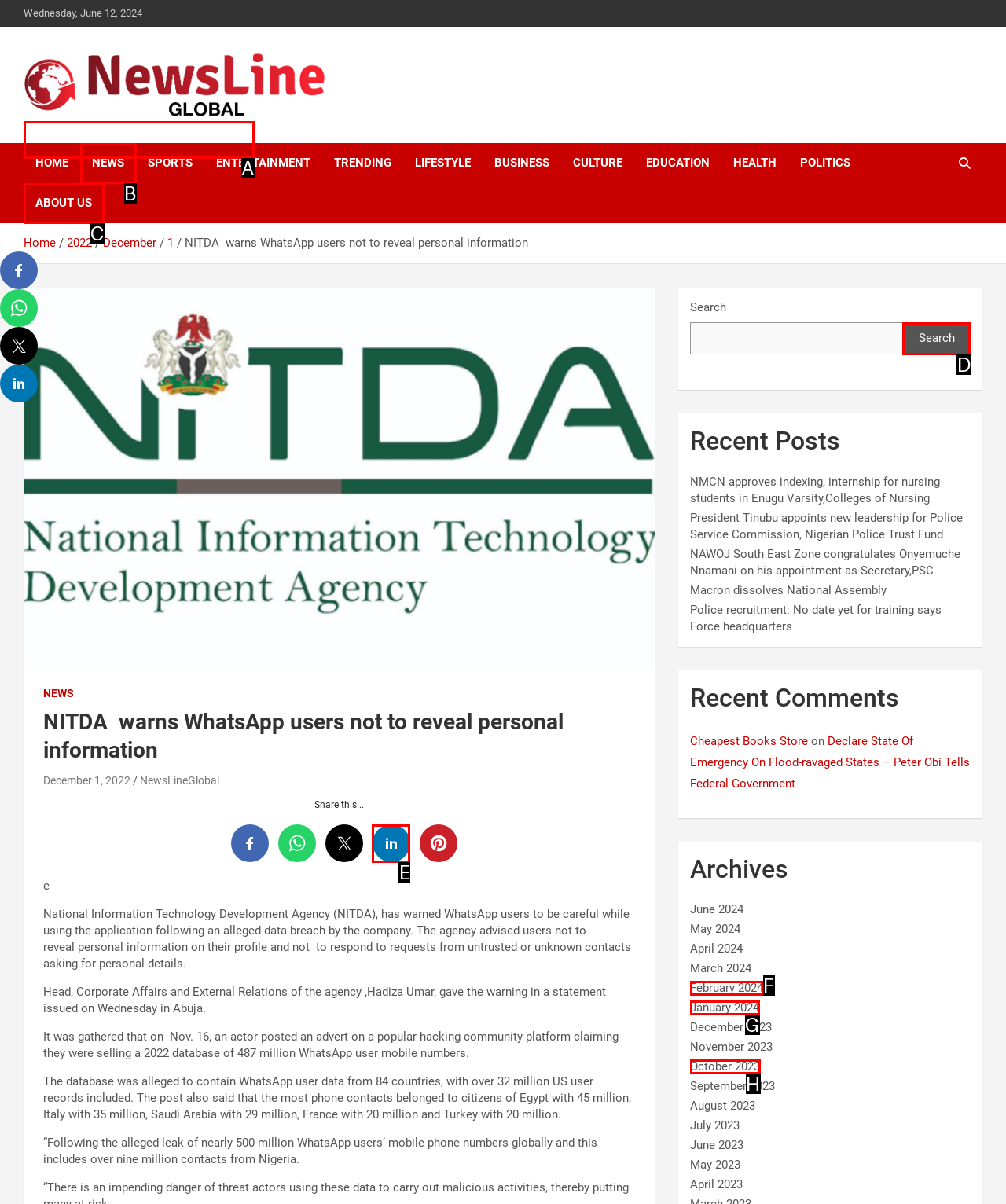Point out the HTML element that matches the following description: October 2023
Answer with the letter from the provided choices.

H